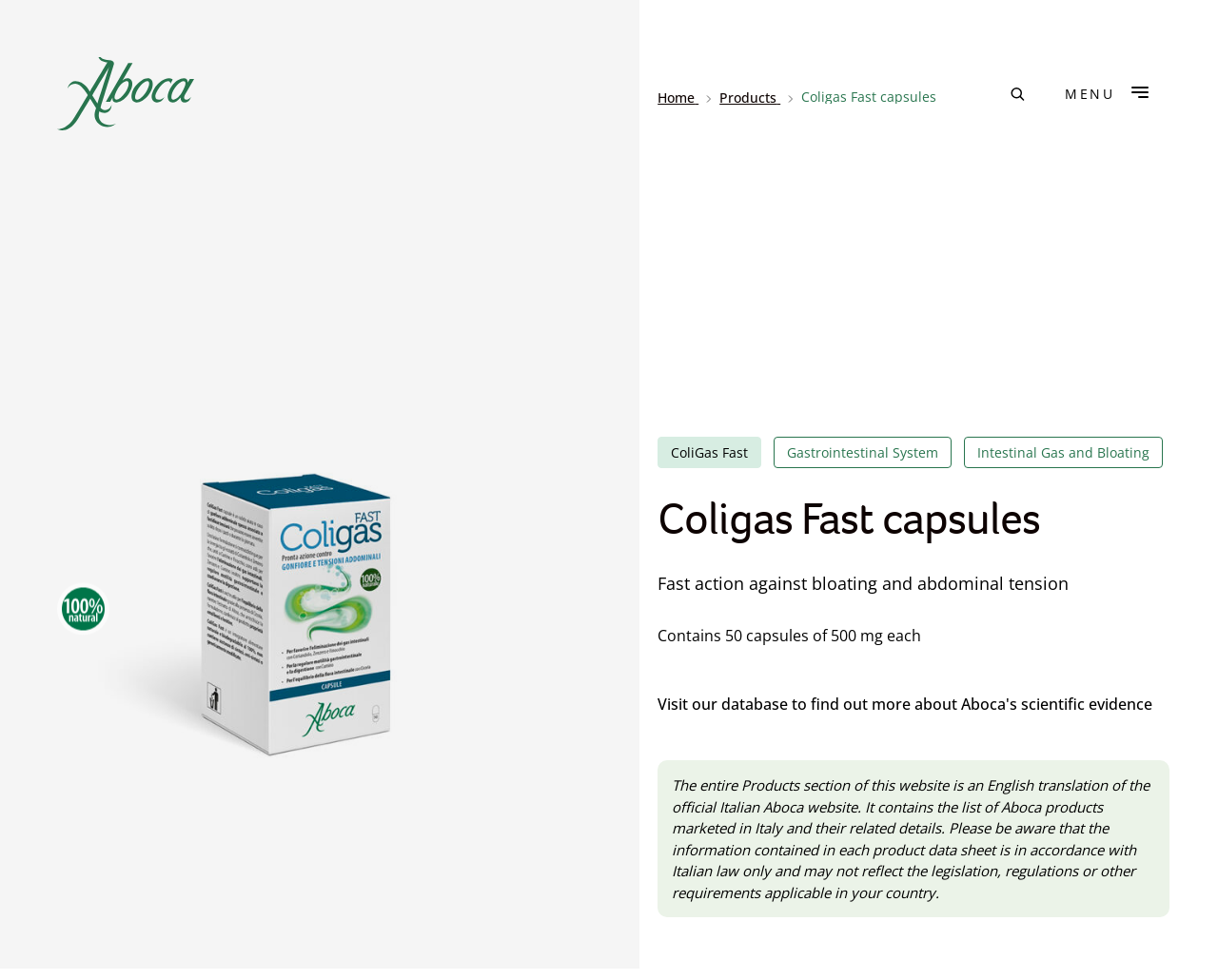Determine and generate the text content of the webpage's headline.

Coligas Fast capsules